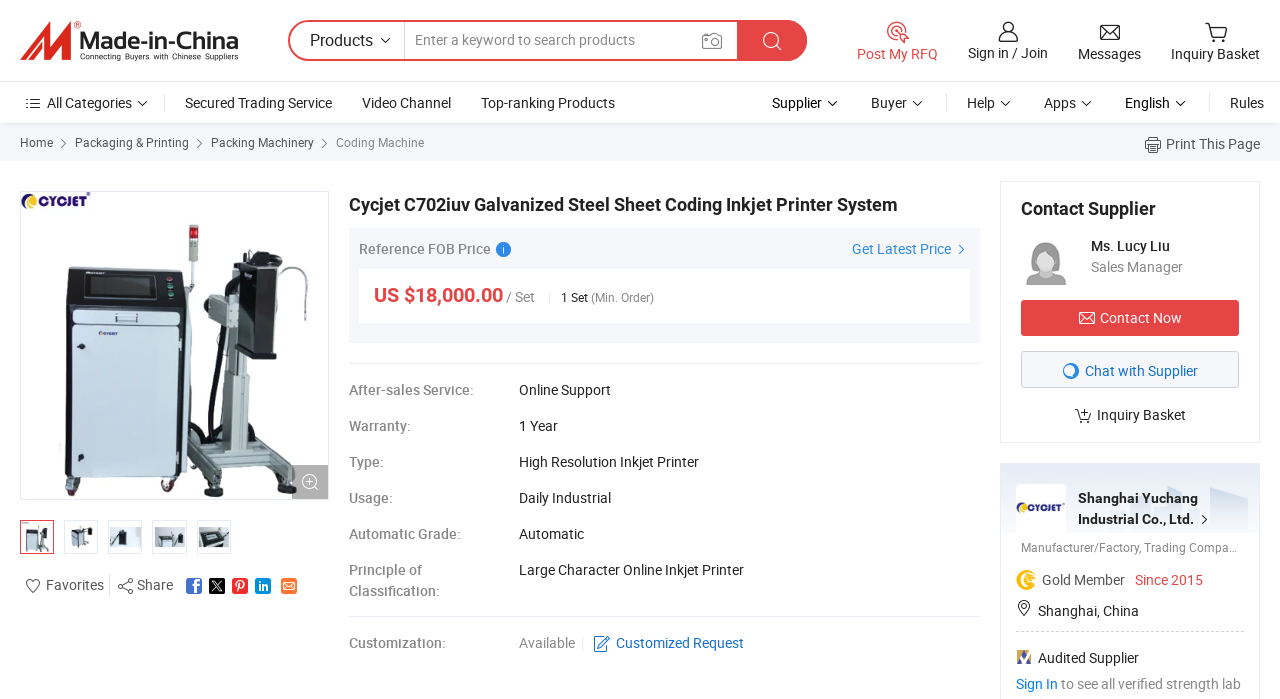Please locate the bounding box coordinates of the region I need to click to follow this instruction: "Search products".

[0.316, 0.031, 0.576, 0.082]